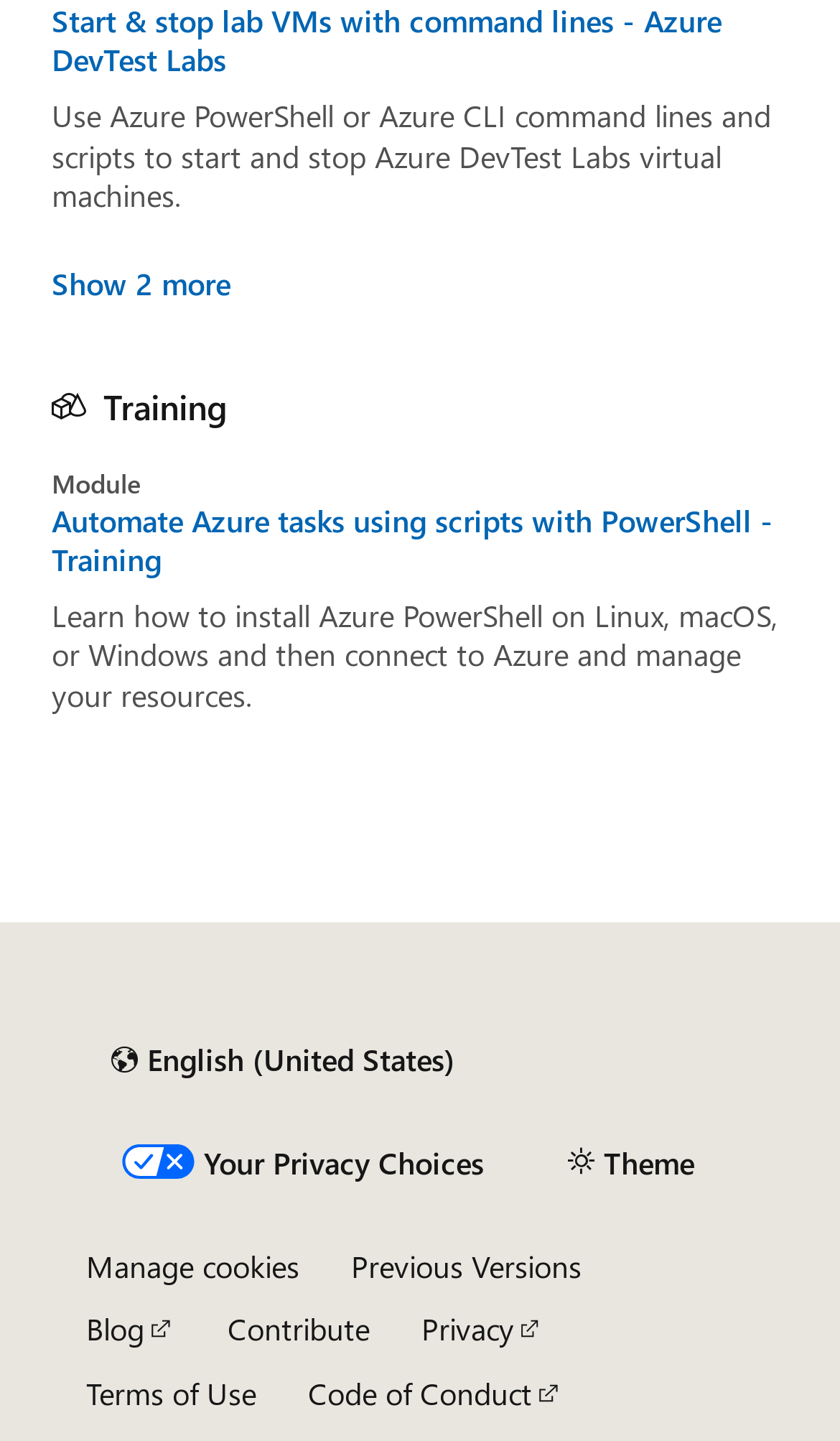Determine the bounding box coordinates of the UI element described below. Use the format (top-left x, top-left y, bottom-right x, bottom-right y) with floating point numbers between 0 and 1: Previous Versions

[0.418, 0.864, 0.692, 0.892]